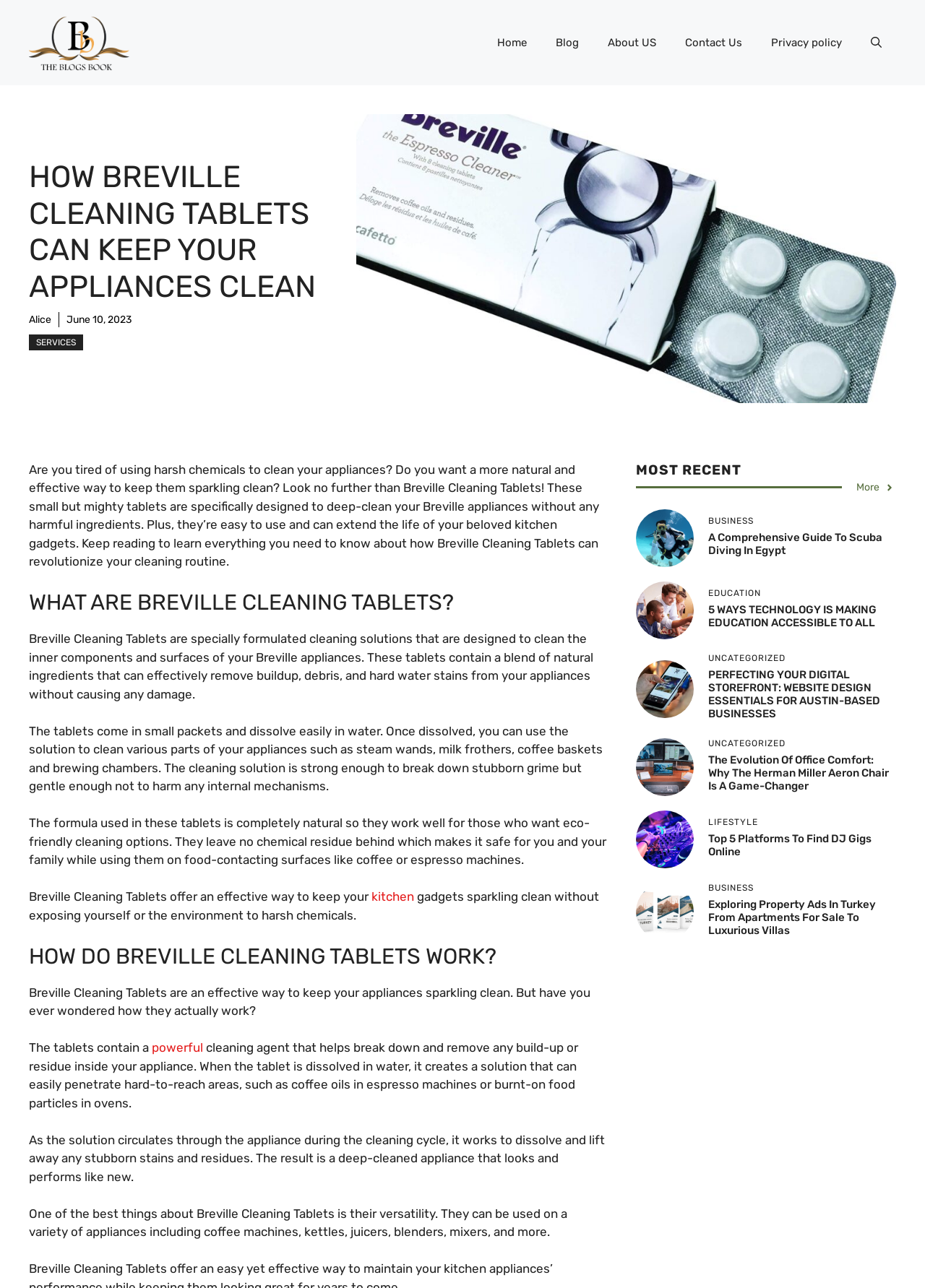Find the UI element described as: "Blog" and predict its bounding box coordinates. Ensure the coordinates are four float numbers between 0 and 1, [left, top, right, bottom].

[0.585, 0.016, 0.641, 0.05]